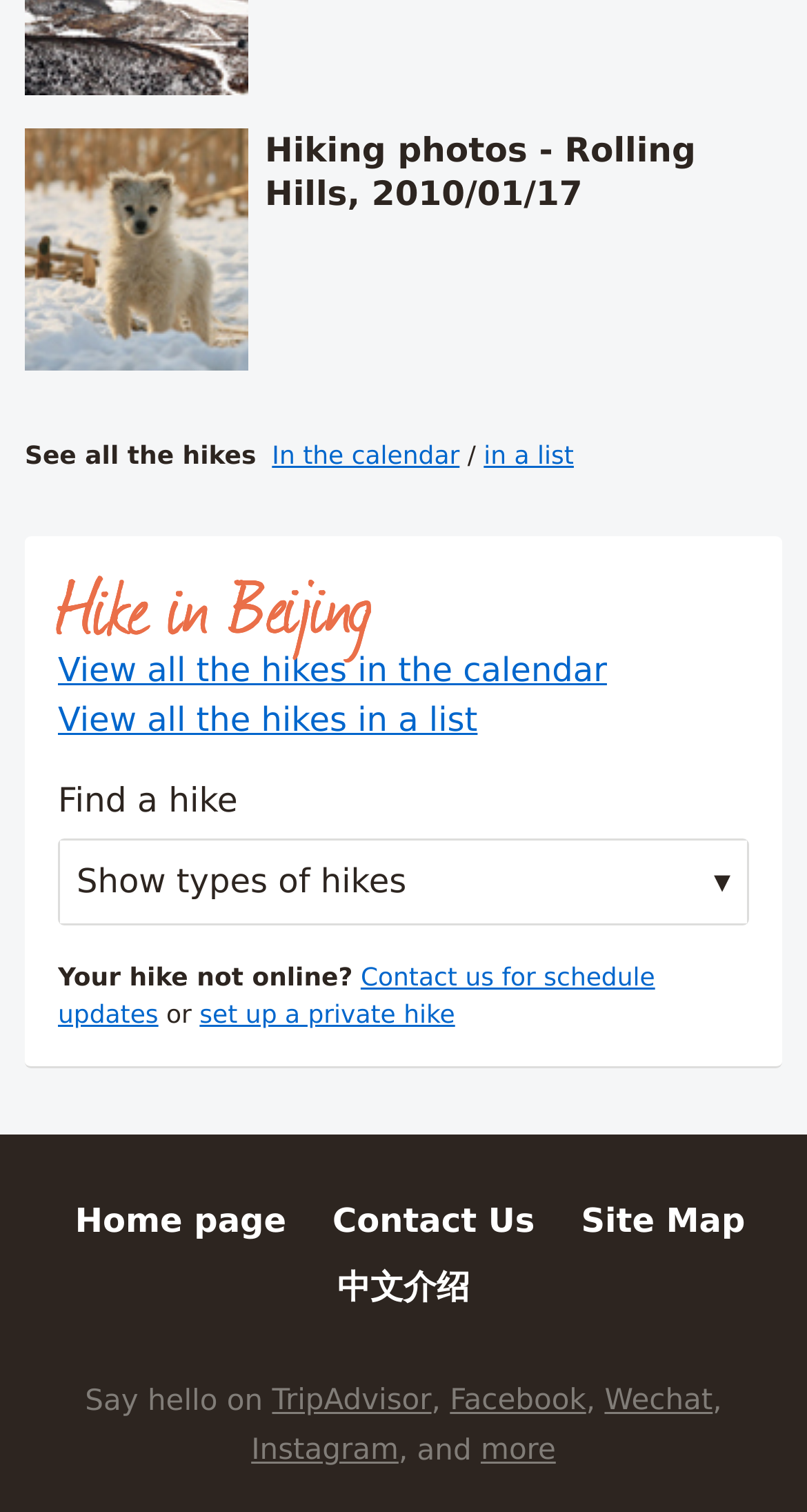What is the purpose of the 'Find a hike' section?
Please provide a full and detailed response to the question.

The 'Find a hike' section on the webpage appears to be a search or filter function that allows users to find a specific hike based on certain criteria, such as type of hike or location.